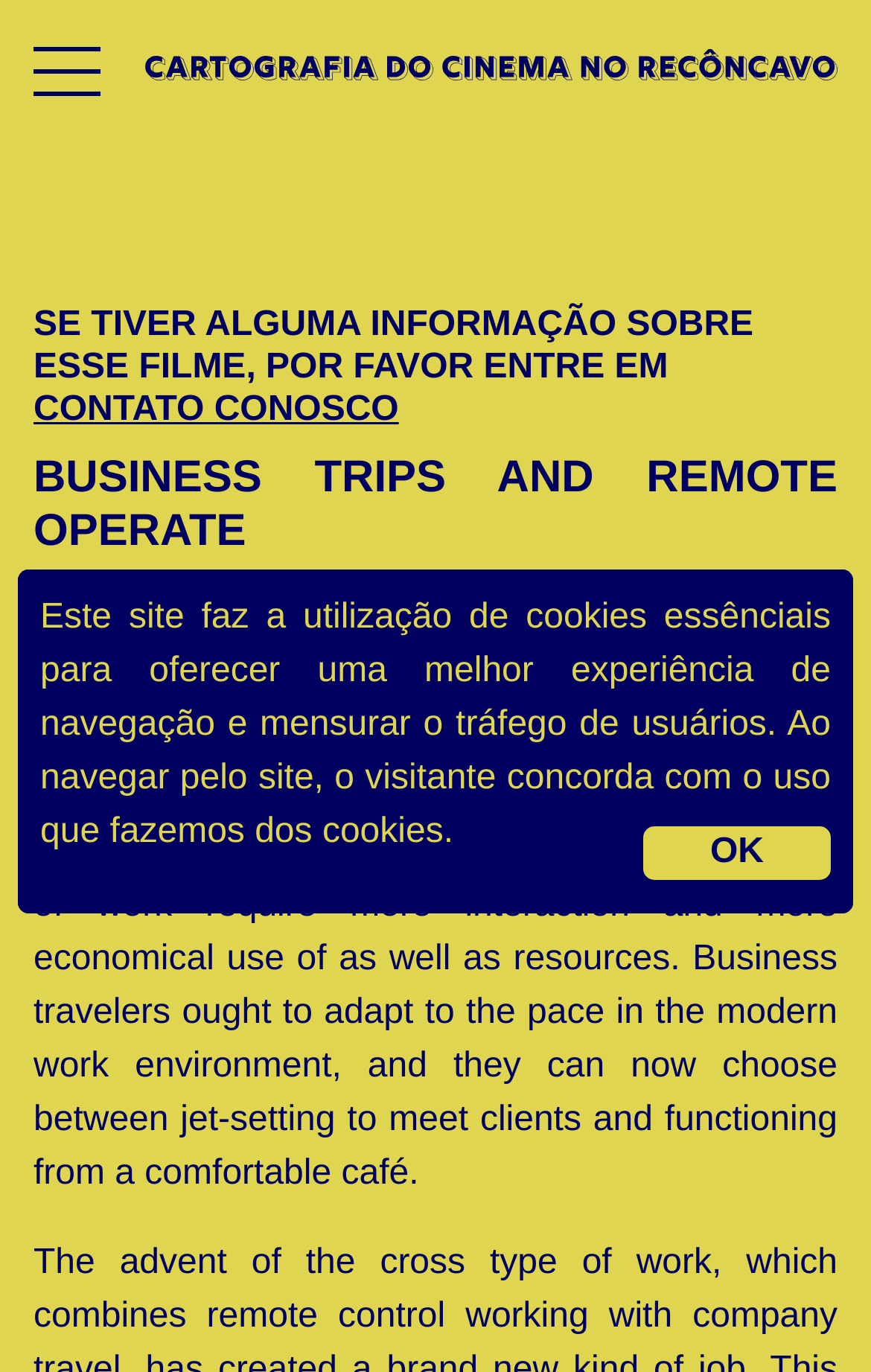Please indicate the bounding box coordinates of the element's region to be clicked to achieve the instruction: "contact us". Provide the coordinates as four float numbers between 0 and 1, i.e., [left, top, right, bottom].

[0.038, 0.285, 0.458, 0.313]